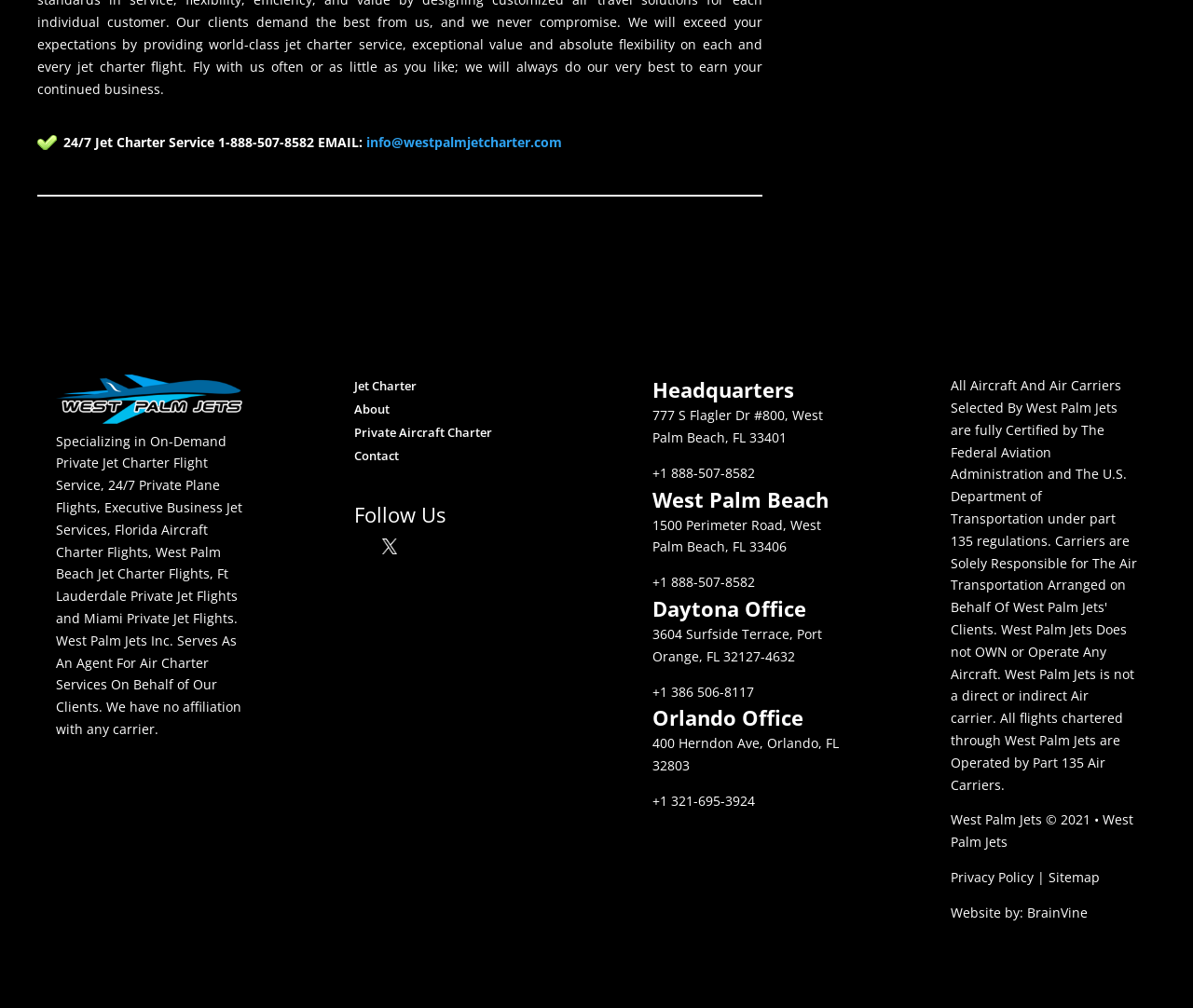What is the email address for West Palm Jets?
Refer to the image and provide a thorough answer to the question.

The email address can be found in the top section of the webpage, next to the '24/7 Jet Charter Service' text.